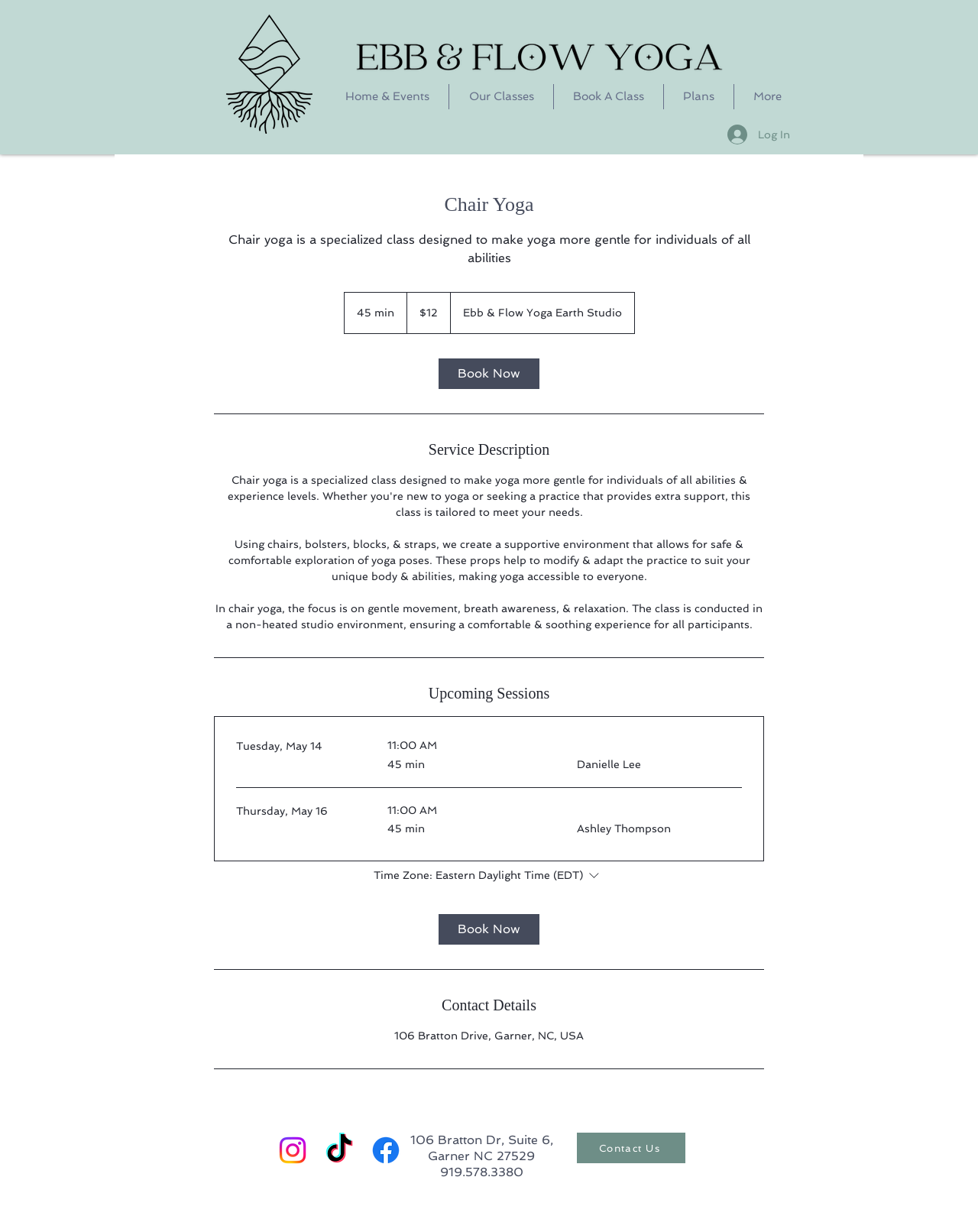Describe all the key features and sections of the webpage thoroughly.

This webpage is about Chair Yoga classes offered by Ebb & Flow Yoga. At the top left, there is the Ebb & Flow Yoga icon, and next to it, the title "Ebb & Flow Yoga" is displayed. On the top right, a cart icon with 0 items is shown. 

Below the top section, the main content area begins. It is divided into several sections. The first section is about Chair Yoga details, which includes a heading "Chair Yoga" and a brief description of the class. Below the description, there are details about the class duration, price, and location. A "Book Now" button is also provided.

Following the class details, there is a horizontal separator, and then a section about the service description. Another horizontal separator separates this section from the upcoming sessions section. In this section, there are two upcoming sessions listed, each with the date, time, duration, and instructor's name. 

Below the upcoming sessions, there is another horizontal separator, and then a section about contact details, which includes the studio's address. 

At the top of the page, there is a navigation menu with links to "Home & Events", "Our Classes", "Book A Class", "Plans", and "More". Next to the navigation menu, a "Log In" button is displayed.

At the bottom of the page, there is a footer section with the studio's address, phone number, and social media links to Instagram, TikTok, and Facebook. A "Contact Us" link is also provided.